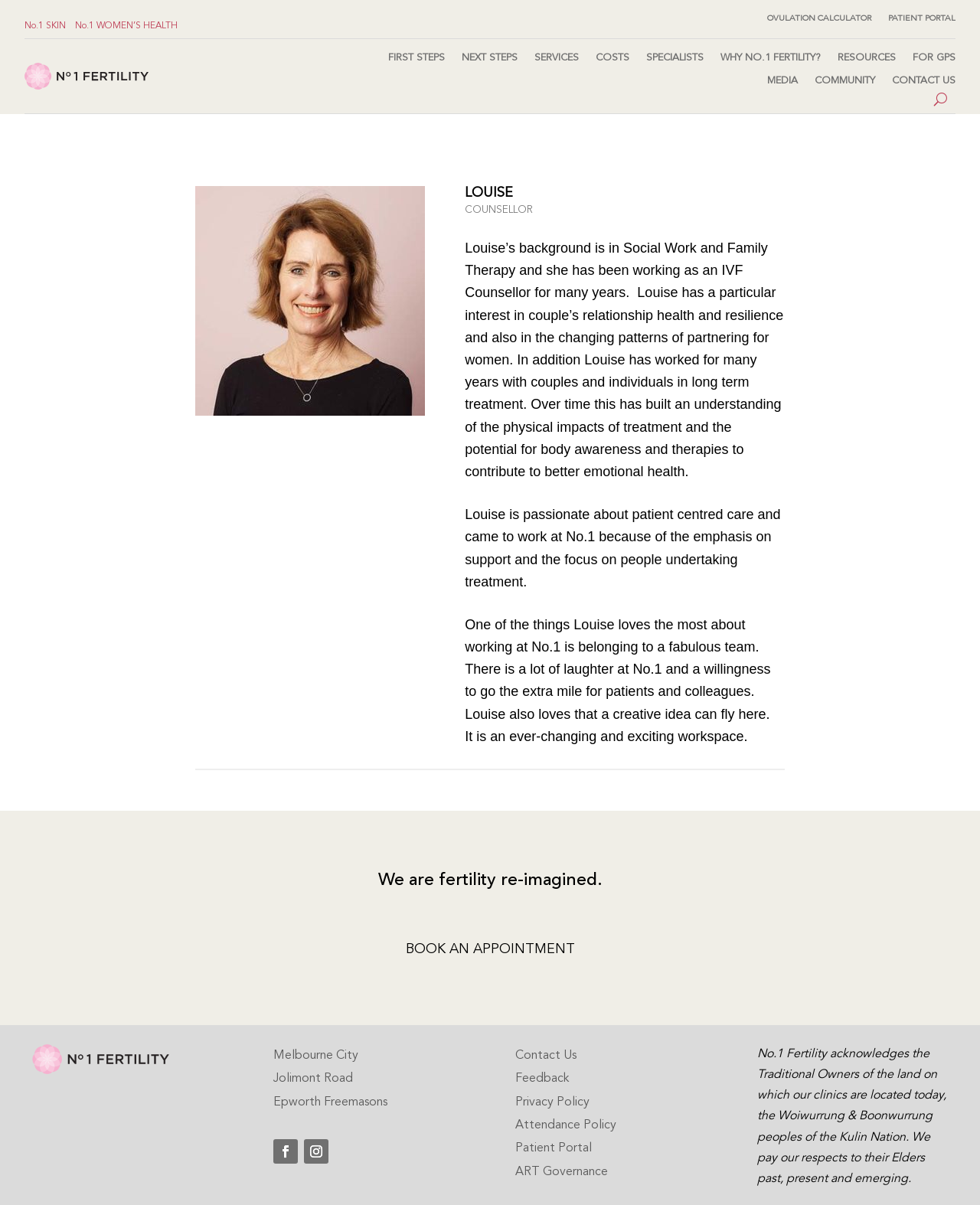Respond with a single word or phrase:
What is the name of the clinic?

No.1 Fertility